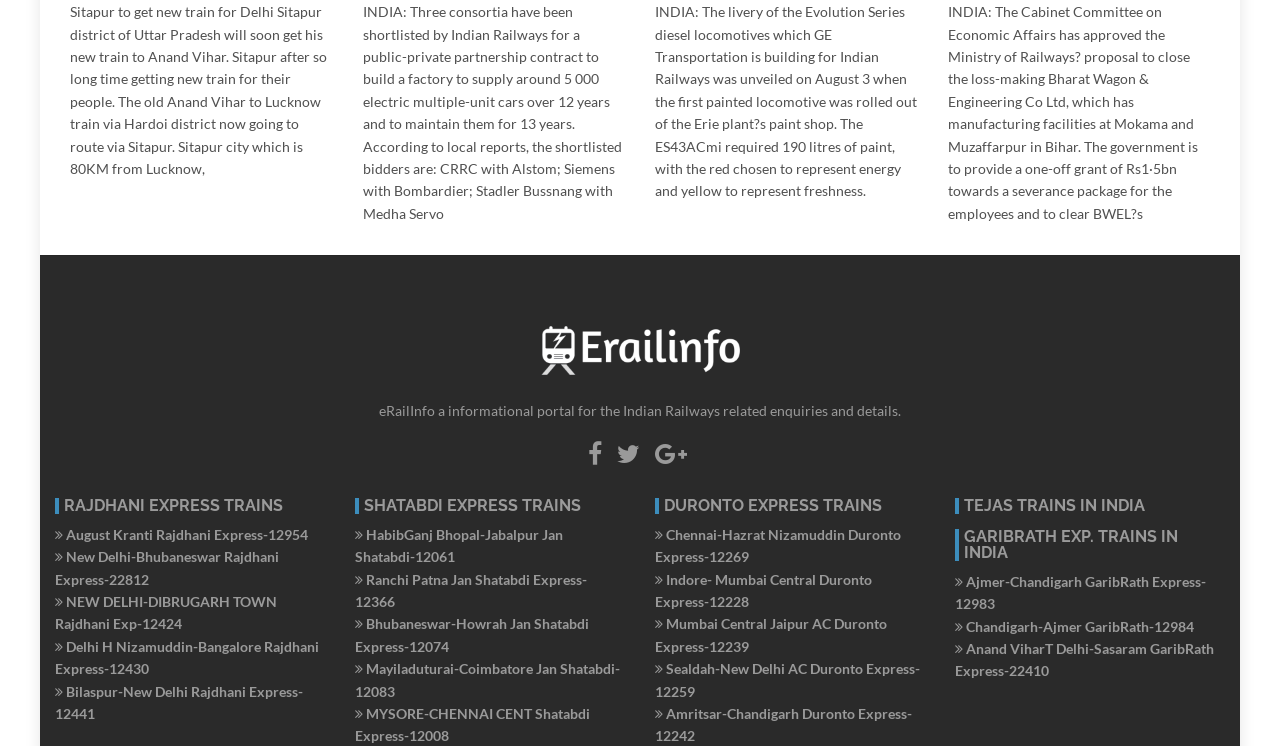Determine the bounding box of the UI element mentioned here: "MYSORE-CHENNAI CENT Shatabdi Express-12008". The coordinates must be in the format [left, top, right, bottom] with values ranging from 0 to 1.

[0.277, 0.945, 0.461, 0.998]